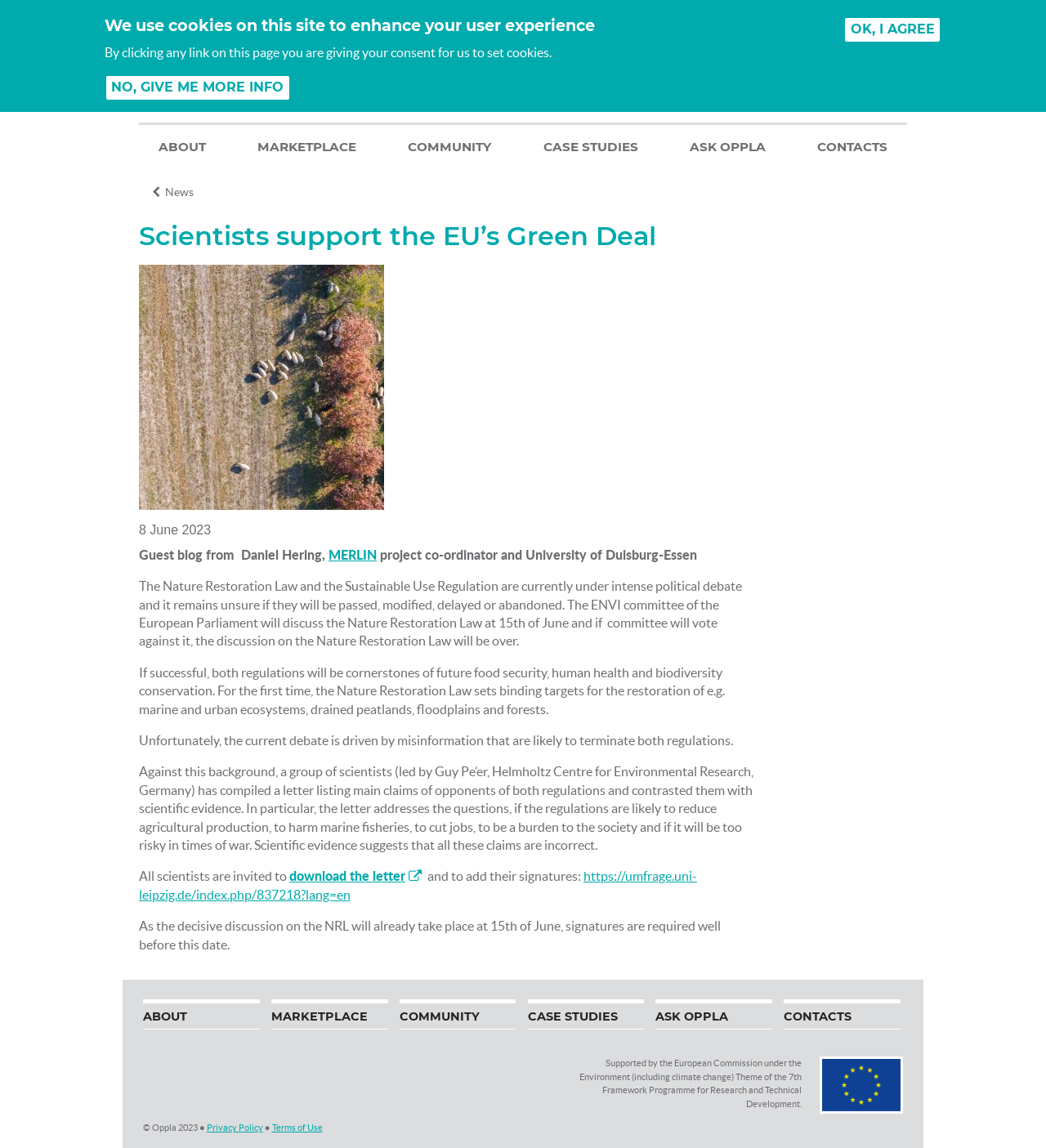Find the bounding box coordinates of the clickable region needed to perform the following instruction: "Read the article about Scientists supporting the EU’s Green Deal". The coordinates should be provided as four float numbers between 0 and 1, i.e., [left, top, right, bottom].

[0.133, 0.192, 0.72, 0.219]